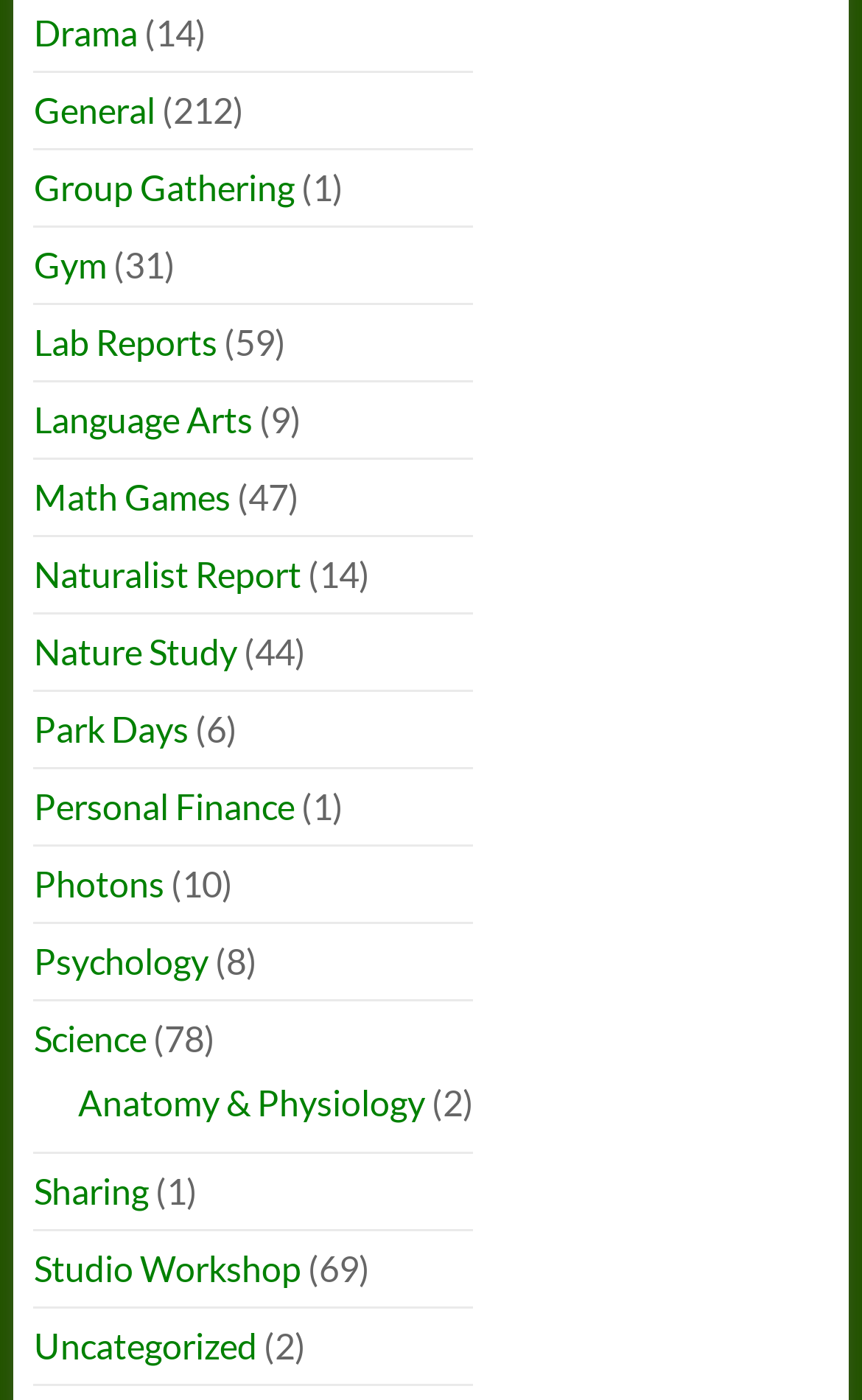Please find the bounding box for the UI component described as follows: "Psychology".

[0.039, 0.671, 0.242, 0.701]